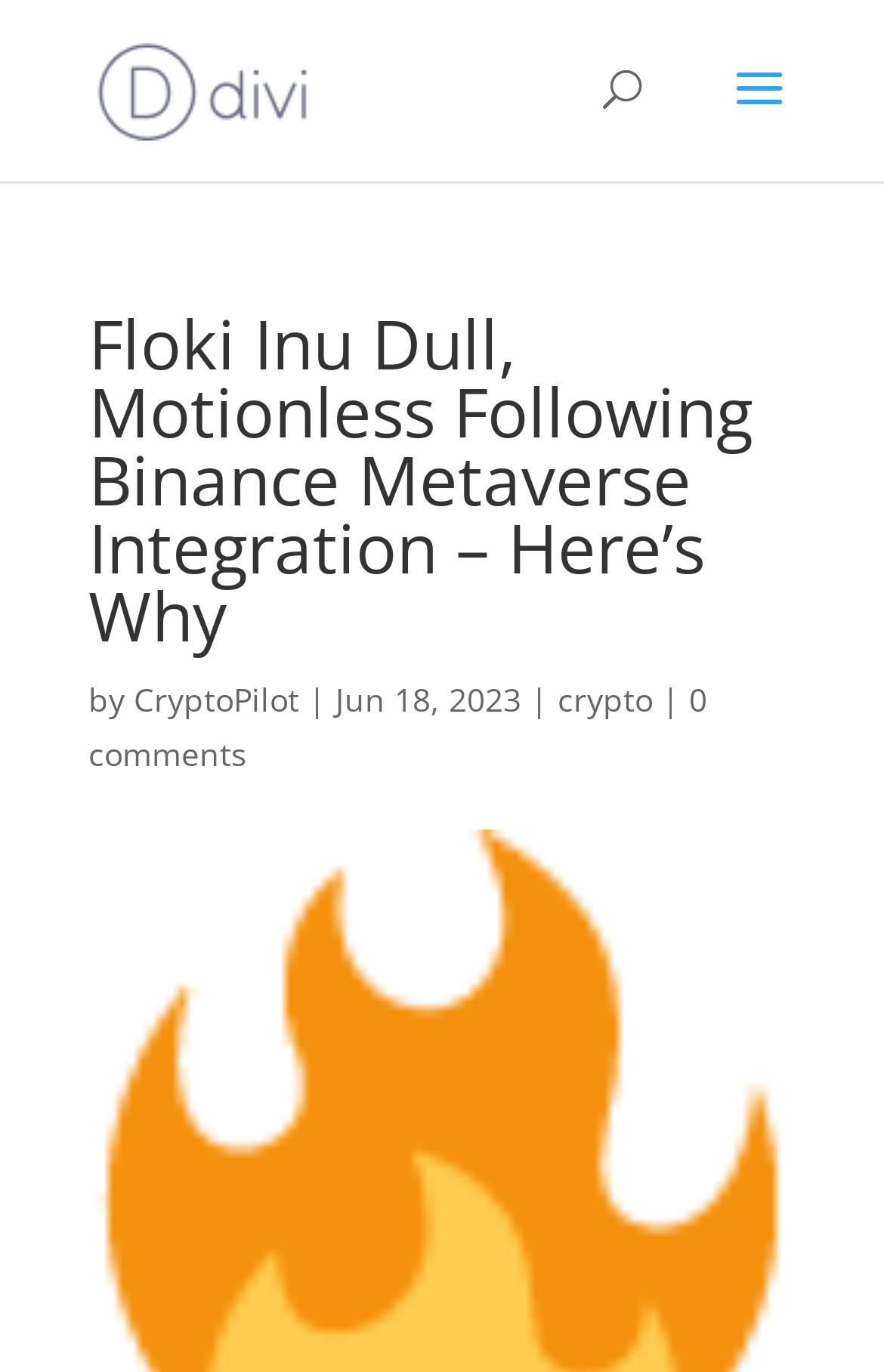Using the provided element description, identify the bounding box coordinates as (top-left x, top-left y, bottom-right x, bottom-right y). Ensure all values are between 0 and 1. Description: 0 comments

[0.1, 0.494, 0.8, 0.565]